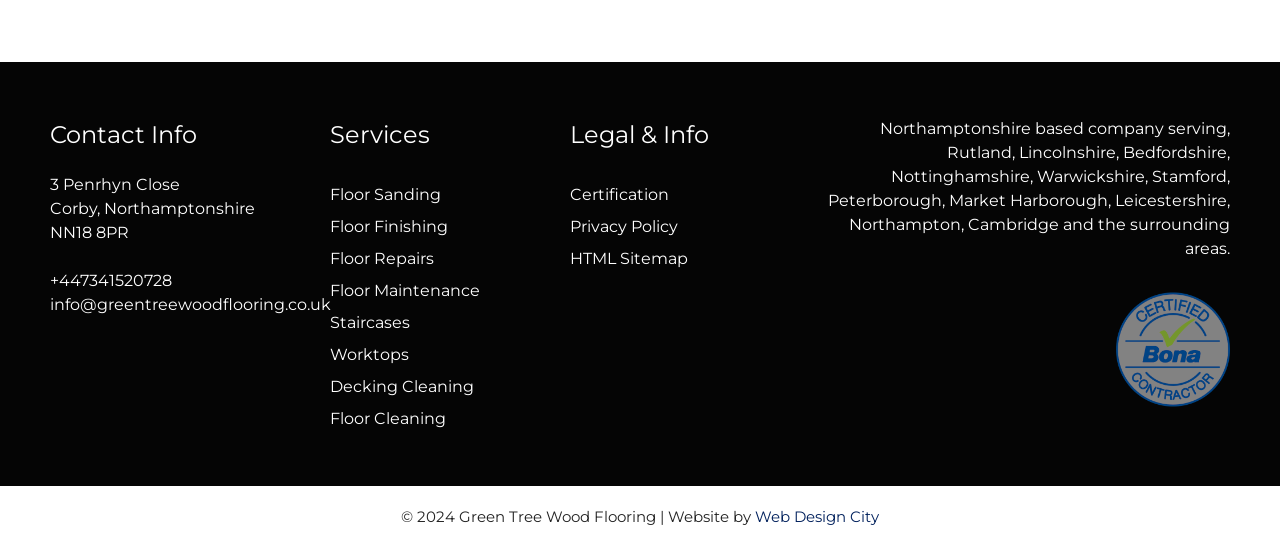What certification does the company have?
Please provide an in-depth and detailed response to the question.

I found the certification information by looking at the bottom right section of the webpage, which displays an image of a certification logo. The logo indicates that the company is a 'Bona certified contractor'.